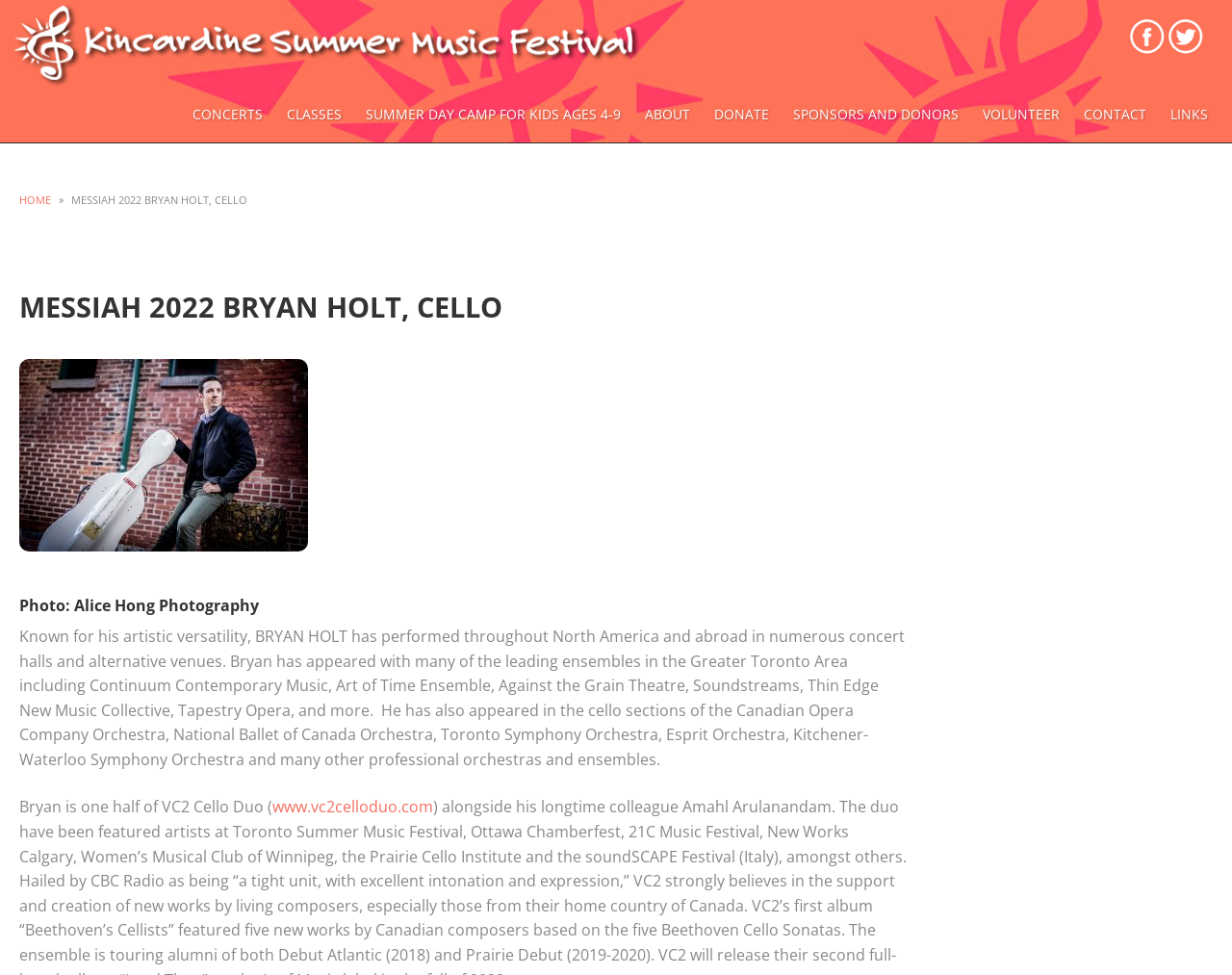How many social media links are there at the top right corner?
Look at the screenshot and respond with one word or a short phrase.

2